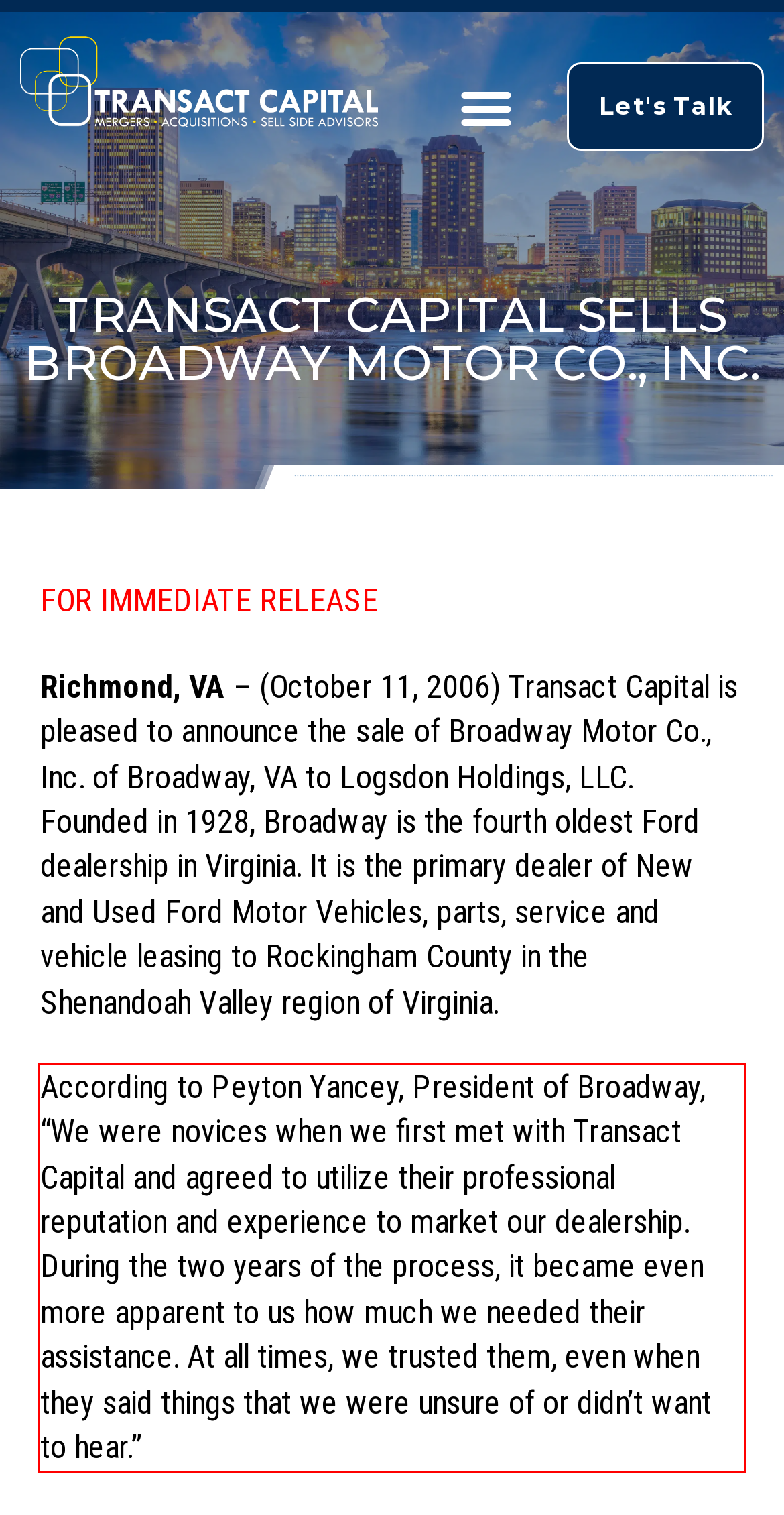Using OCR, extract the text content found within the red bounding box in the given webpage screenshot.

According to Peyton Yancey, President of Broadway, “We were novices when we first met with Transact Capital and agreed to utilize their professional reputation and experience to market our dealership. During the two years of the process, it became even more apparent to us how much we needed their assistance. At all times, we trusted them, even when they said things that we were unsure of or didn’t want to hear.”